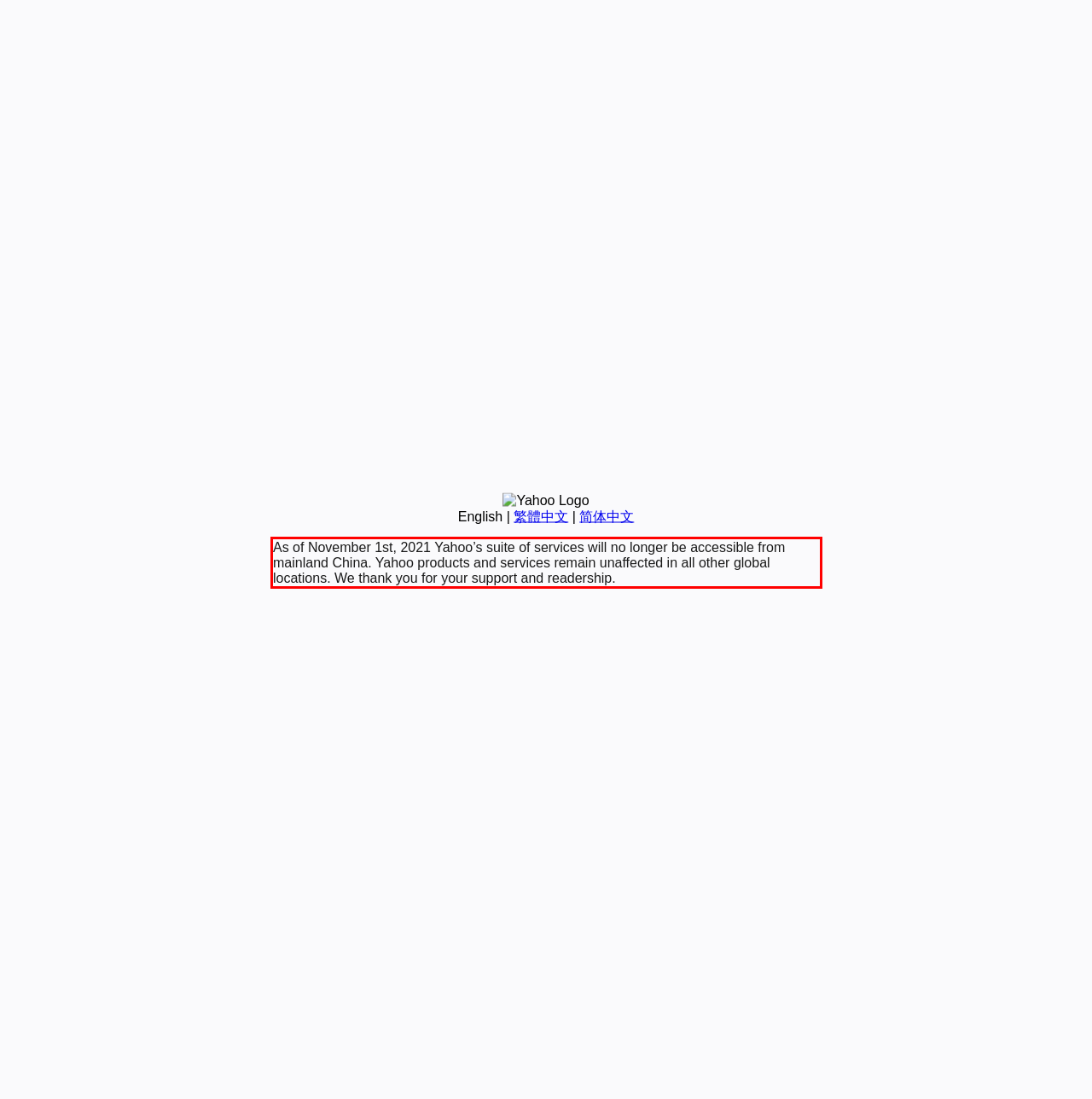Examine the screenshot of the webpage, locate the red bounding box, and generate the text contained within it.

As of November 1st, 2021 Yahoo’s suite of services will no longer be accessible from mainland China. Yahoo products and services remain unaffected in all other global locations. We thank you for your support and readership.